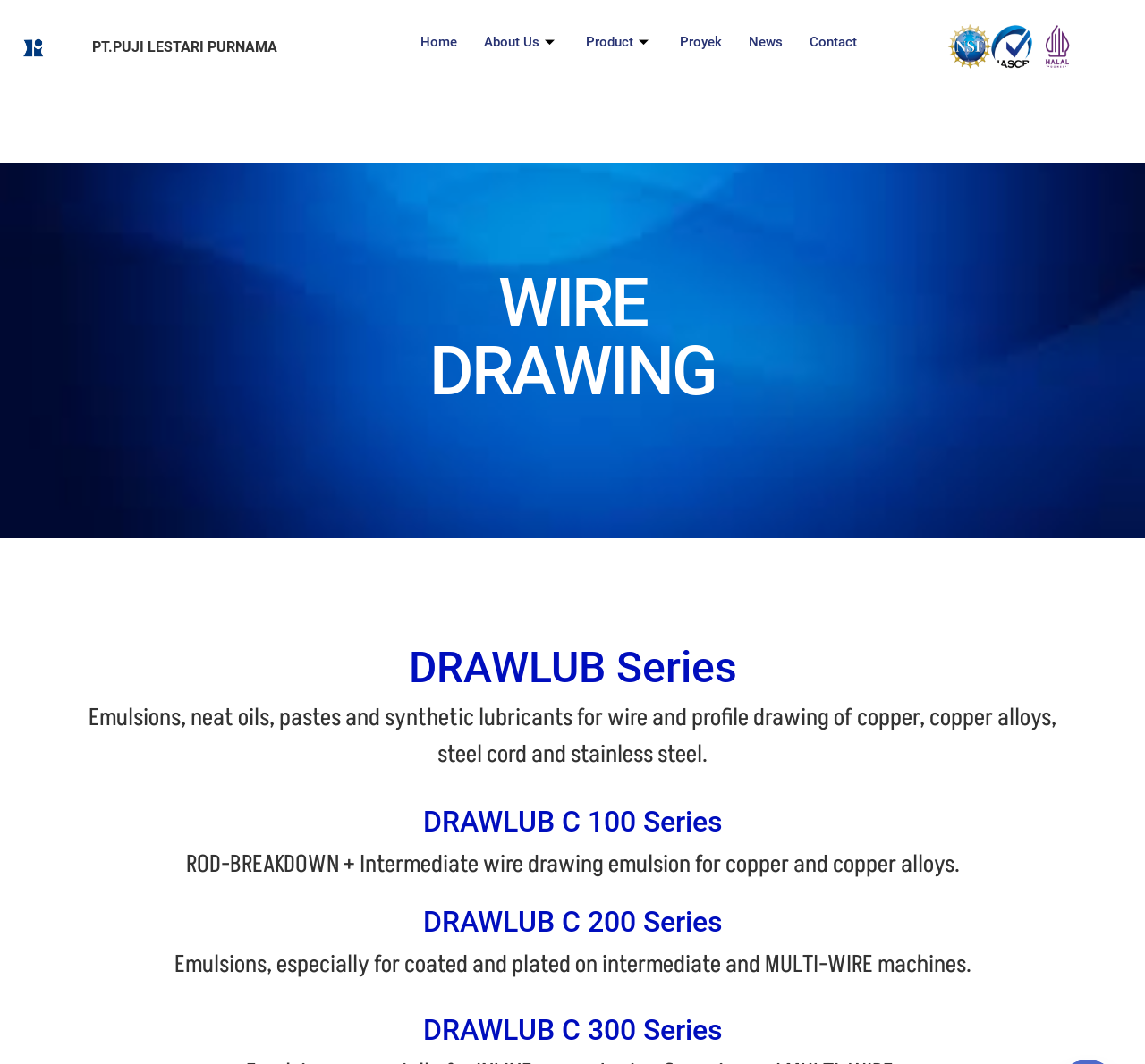Bounding box coordinates are to be given in the format (top-left x, top-left y, bottom-right x, bottom-right y). All values must be floating point numbers between 0 and 1. Provide the bounding box coordinate for the UI element described as: Jesus Freaks

None